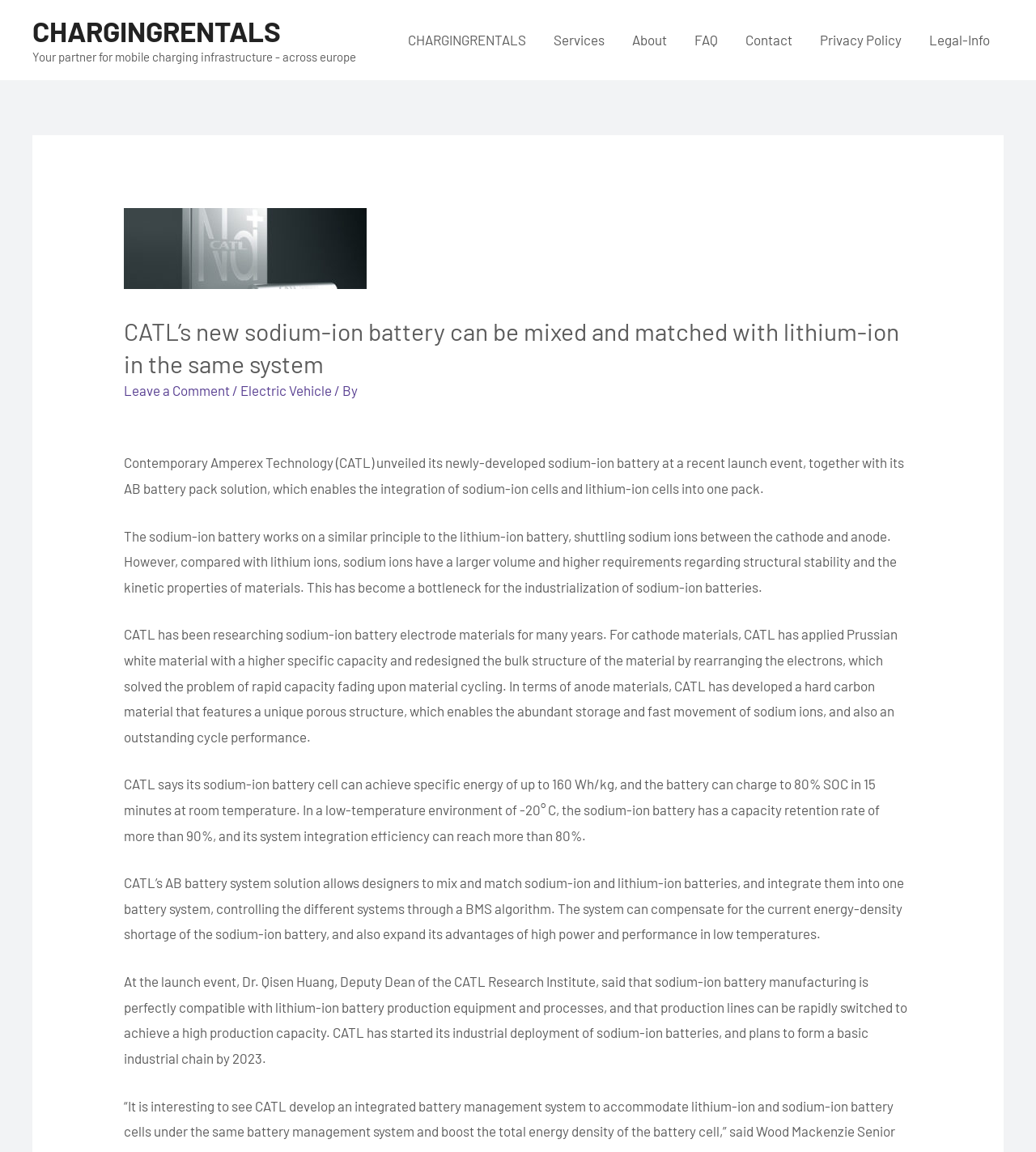What is Dr. Qisen Huang's role in CATL?
Please give a detailed answer to the question using the information shown in the image.

The webpage mentions that Dr. Qisen Huang, Deputy Dean of the CATL Research Institute, said that sodium-ion battery manufacturing is perfectly compatible with lithium-ion battery production equipment and processes, and that production lines can be rapidly switched to achieve a high production capacity.